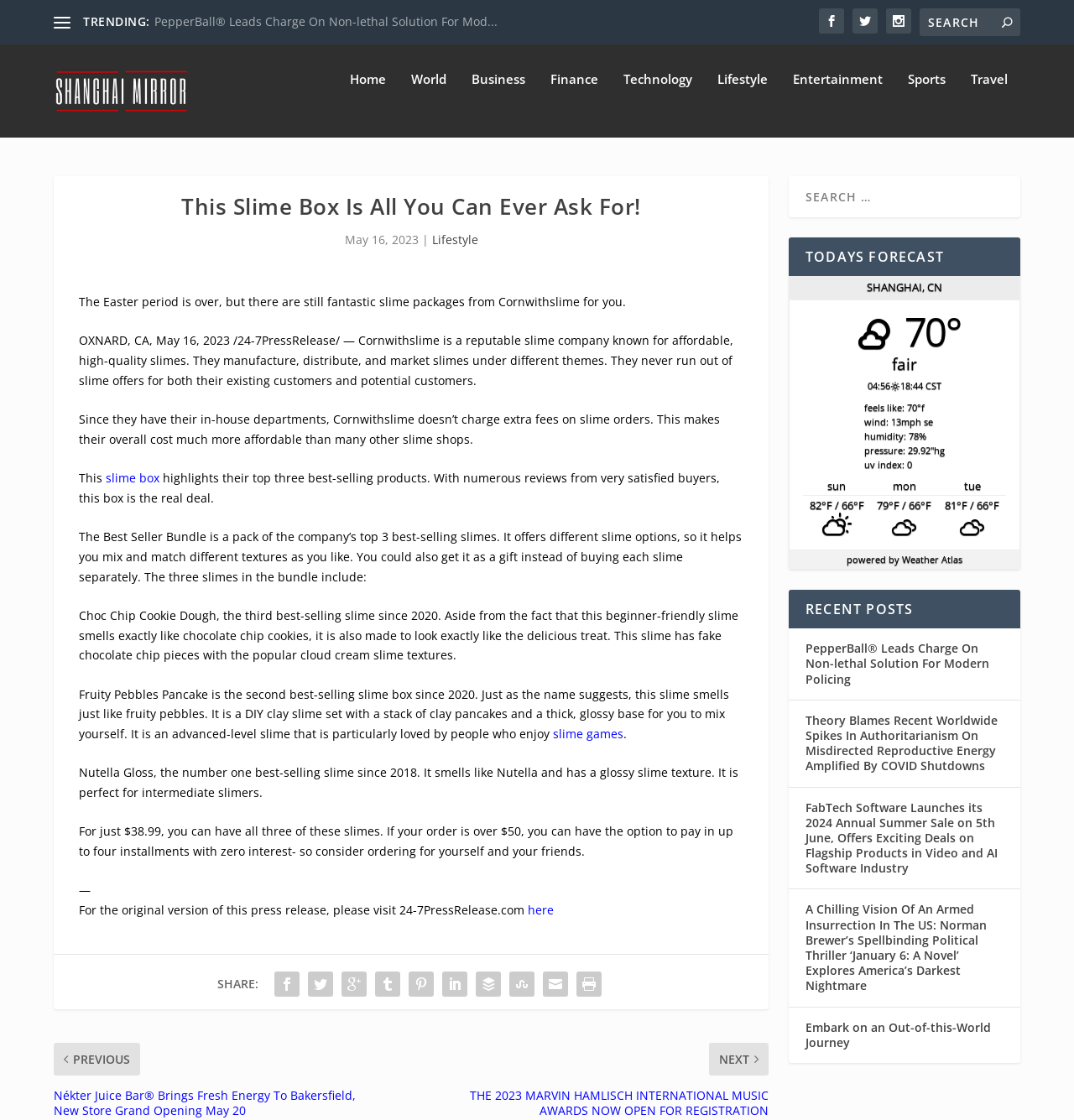What is the current weather condition in Shanghai?
Using the screenshot, give a one-word or short phrase answer.

Partly Cloudy